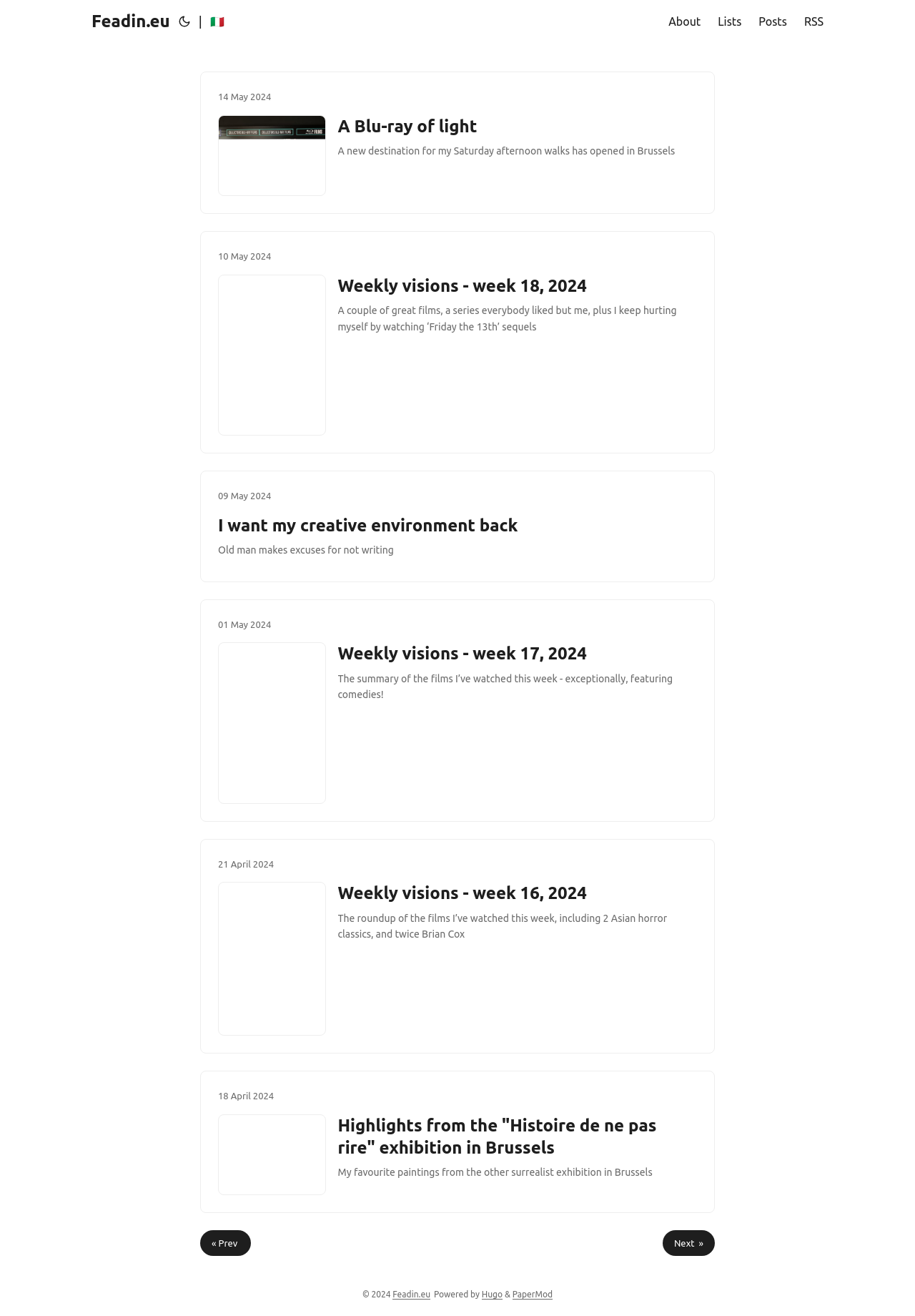Please determine the bounding box coordinates of the section I need to click to accomplish this instruction: "Click the 'Lists' link".

[0.785, 0.0, 0.81, 0.033]